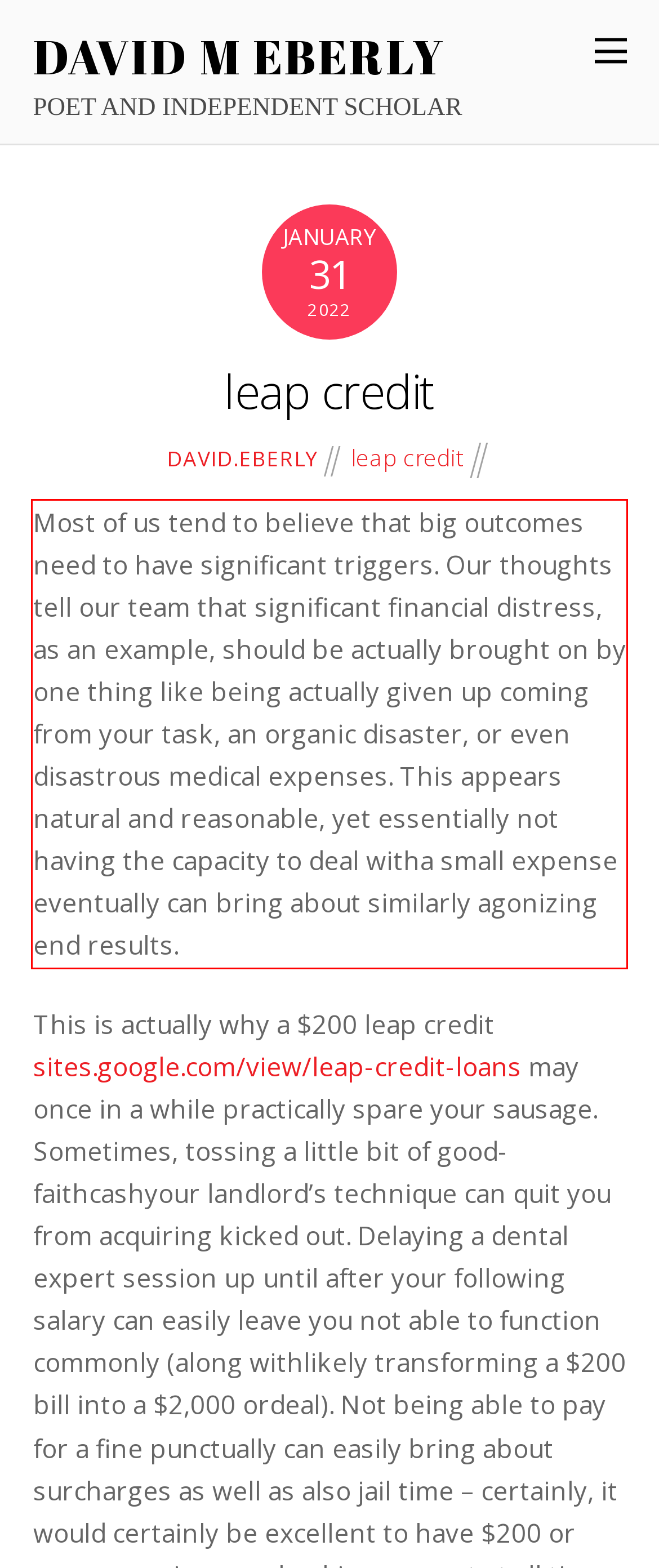Given a screenshot of a webpage with a red bounding box, please identify and retrieve the text inside the red rectangle.

Most of us tend to believe that big outcomes need to have significant triggers. Our thoughts tell our team that significant financial distress, as an example, should be actually brought on by one thing like being actually given up coming from your task, an organic disaster, or even disastrous medical expenses. This appears natural and reasonable, yet essentially not having the capacity to deal witha small expense eventually can bring about similarly agonizing end results.